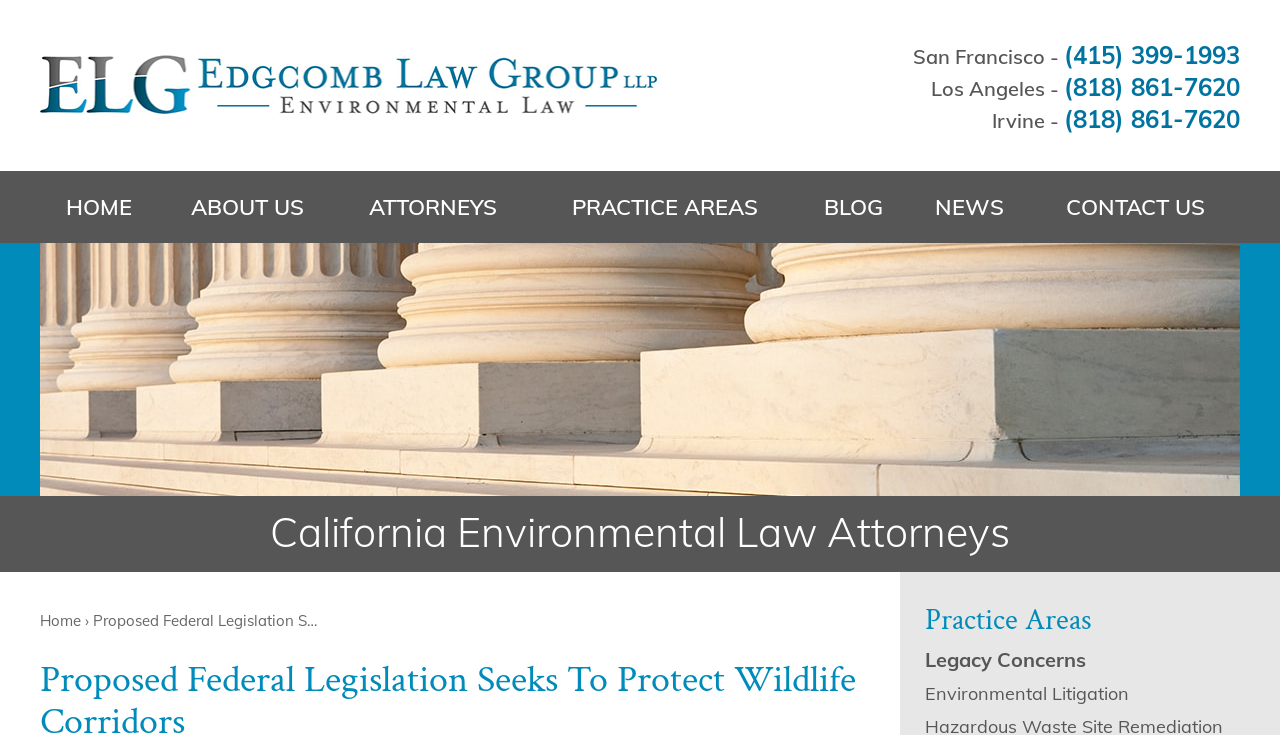Specify the bounding box coordinates of the area to click in order to execute this command: 'Learn about Environmental Litigation'. The coordinates should consist of four float numbers ranging from 0 to 1, and should be formatted as [left, top, right, bottom].

[0.723, 0.927, 0.882, 0.959]